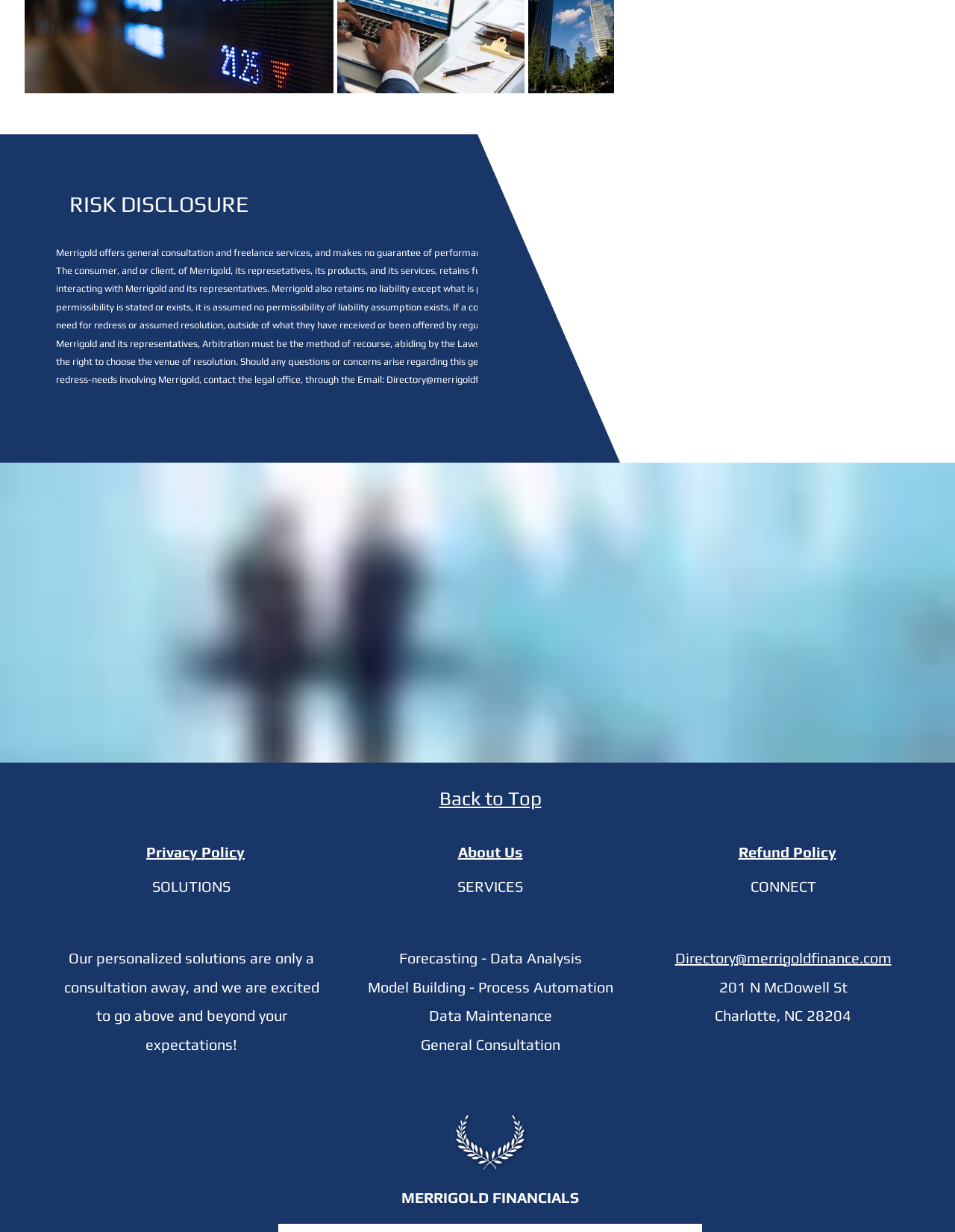Extract the bounding box coordinates of the UI element described by: "CONNECT". The coordinates should include four float numbers ranging from 0 to 1, e.g., [left, top, right, bottom].

[0.786, 0.712, 0.854, 0.727]